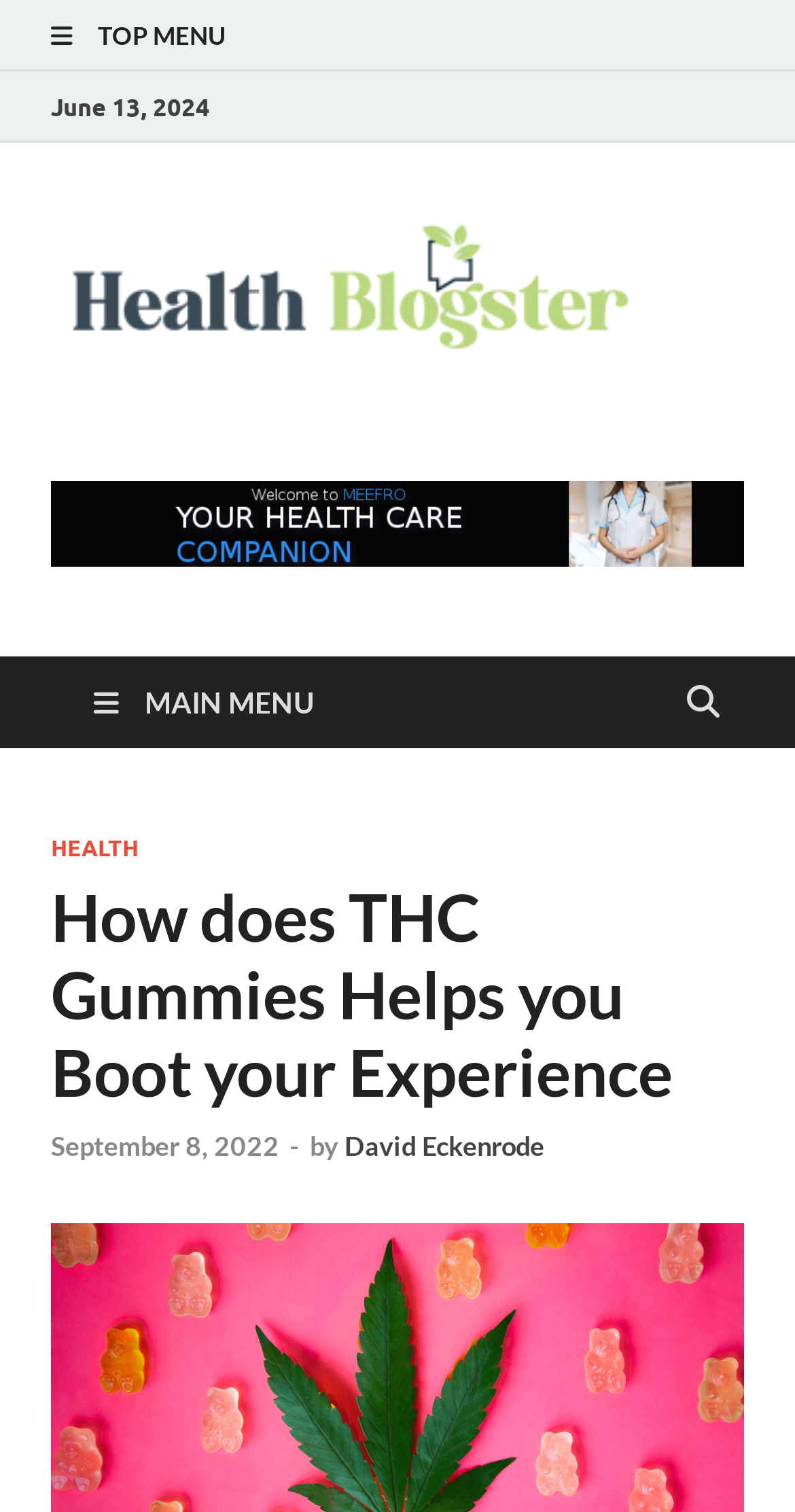Identify and provide the bounding box coordinates of the UI element described: "Health". The coordinates should be formatted as [left, top, right, bottom], with each number being a float between 0 and 1.

[0.064, 0.552, 0.174, 0.57]